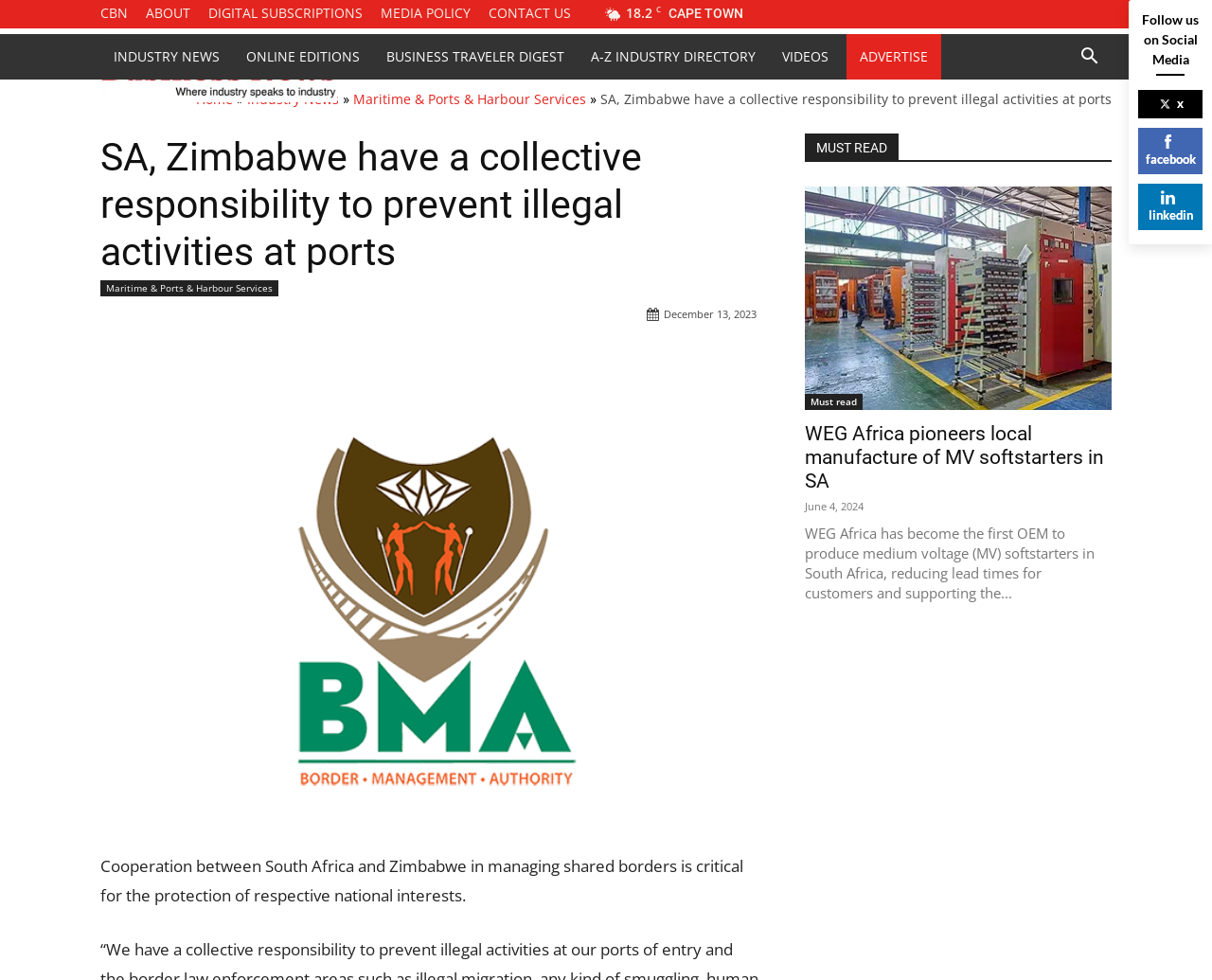What is the date of the main article?
Deliver a detailed and extensive answer to the question.

The date of the main article can be found below the heading, where it says 'December 13, 2023'.